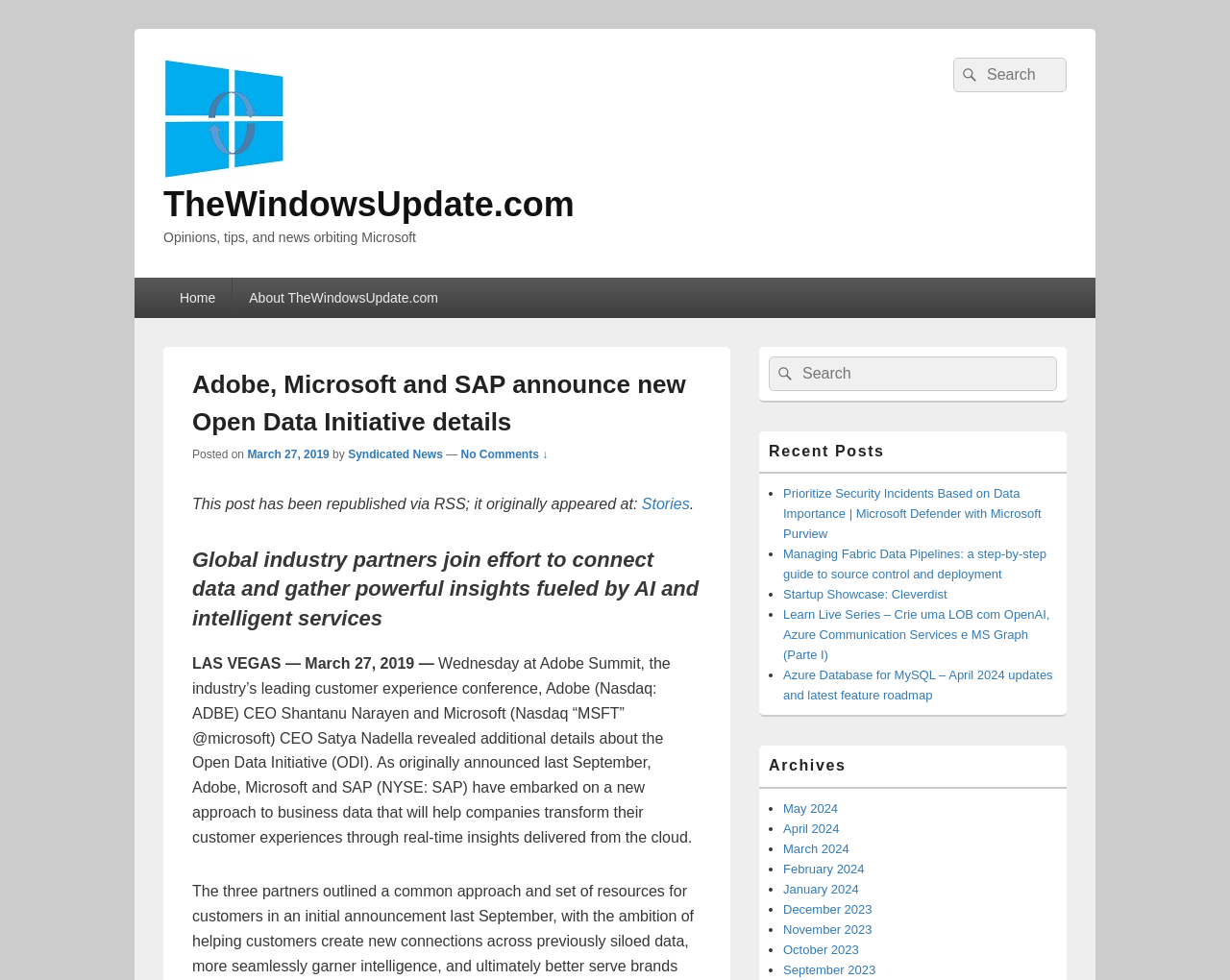Select the bounding box coordinates of the element I need to click to carry out the following instruction: "Search for something".

[0.775, 0.059, 0.867, 0.094]